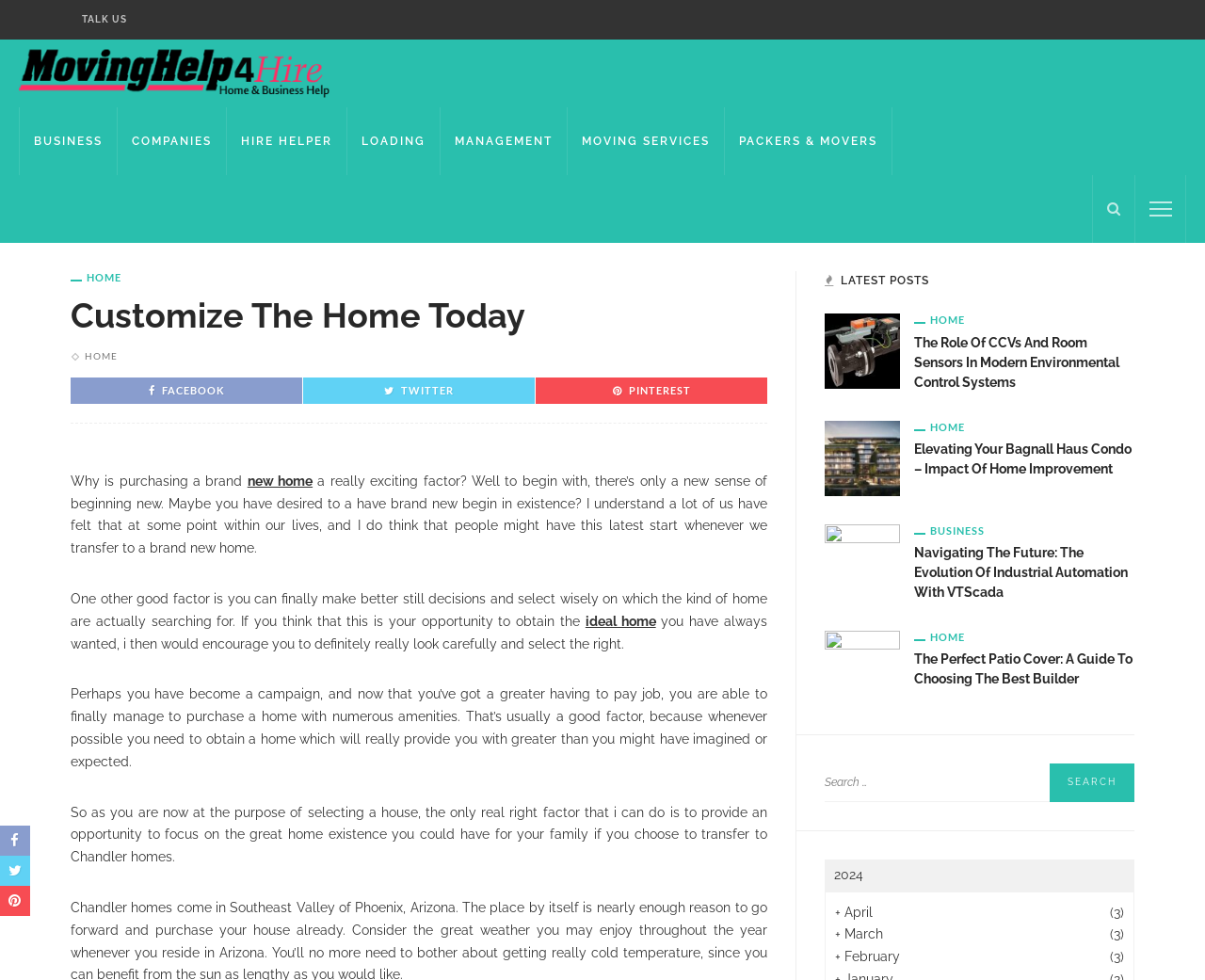Locate and generate the text content of the webpage's heading.

Customize The Home Today